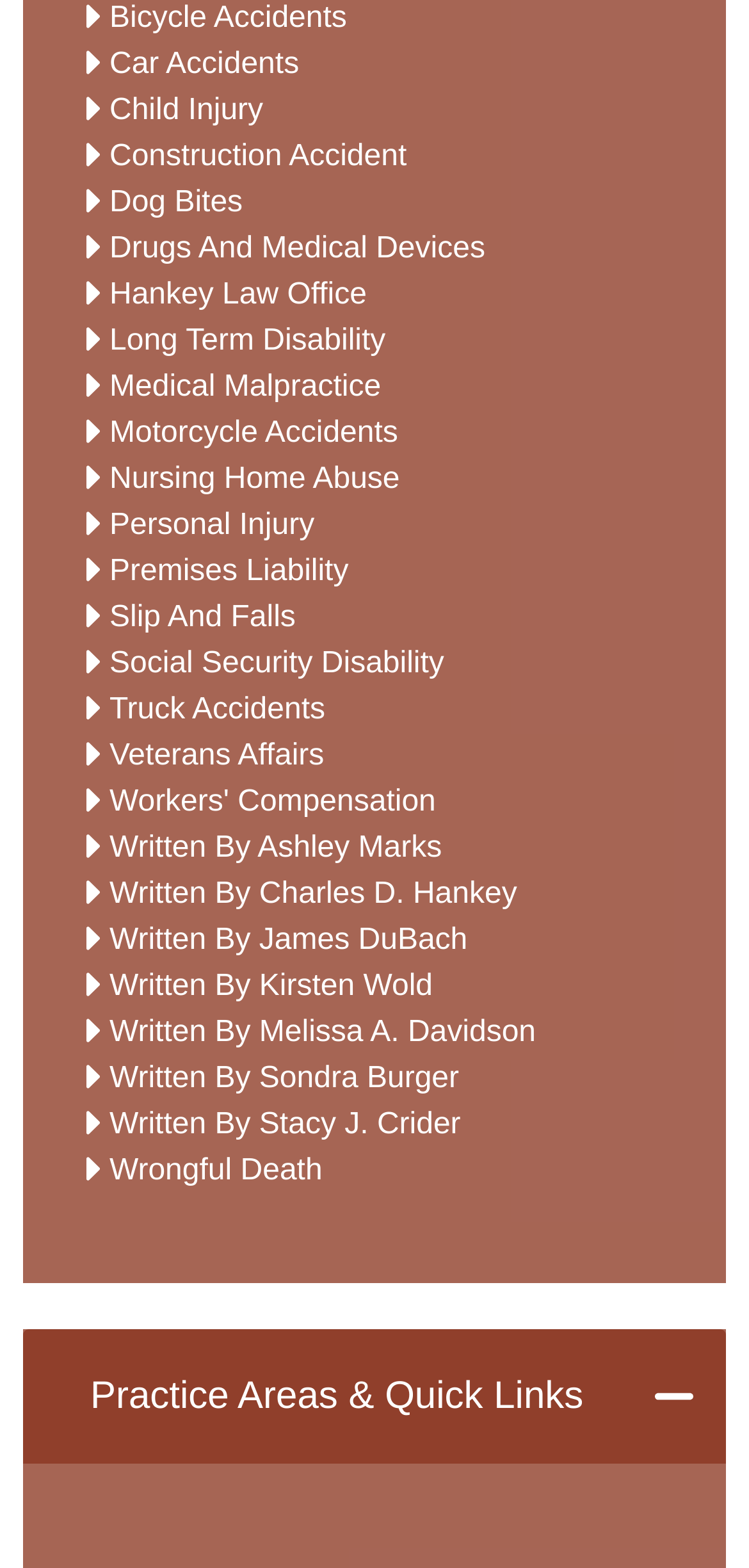Determine the bounding box coordinates for the UI element matching this description: "Drugs and Medical Devices".

[0.146, 0.148, 0.648, 0.169]